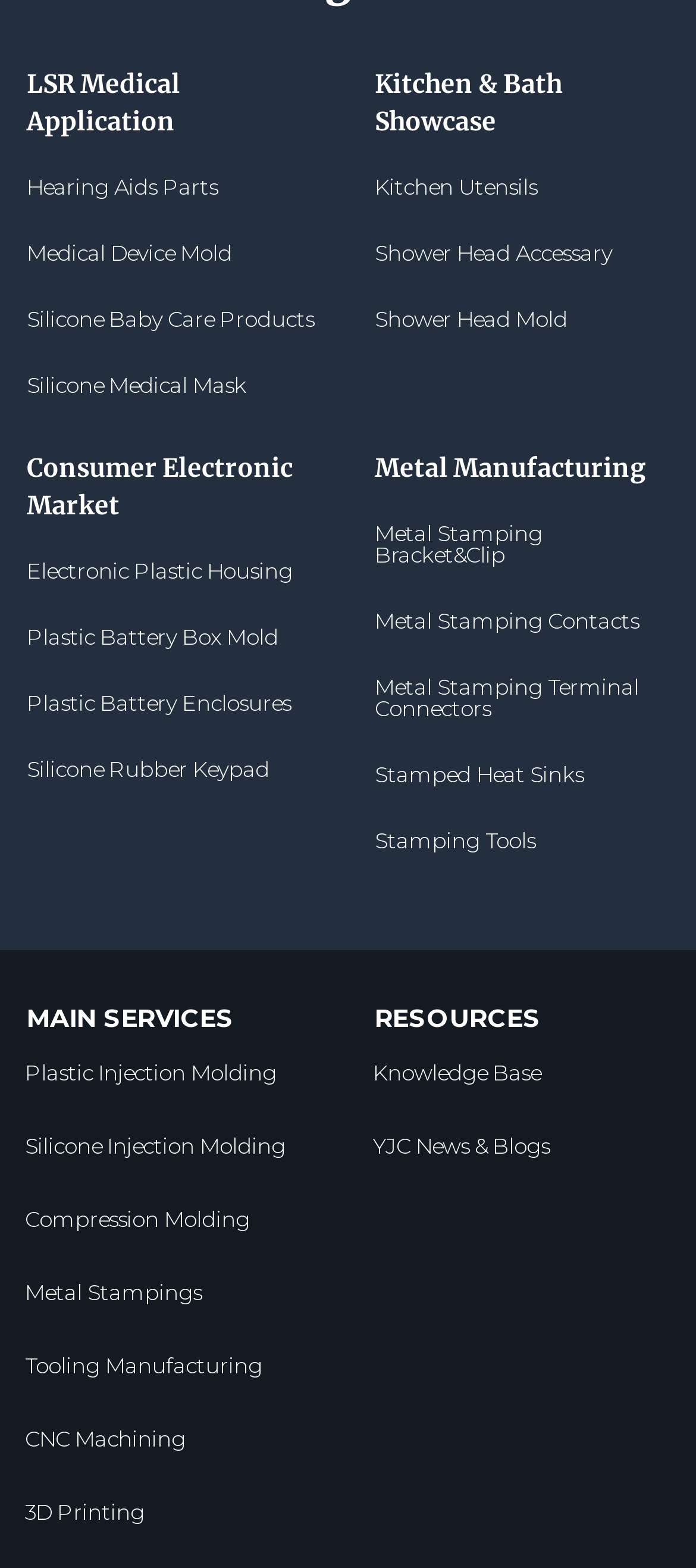Provide the bounding box coordinates of the section that needs to be clicked to accomplish the following instruction: "Navigate to Plastic Injection Molding."

[0.0, 0.661, 0.5, 0.707]